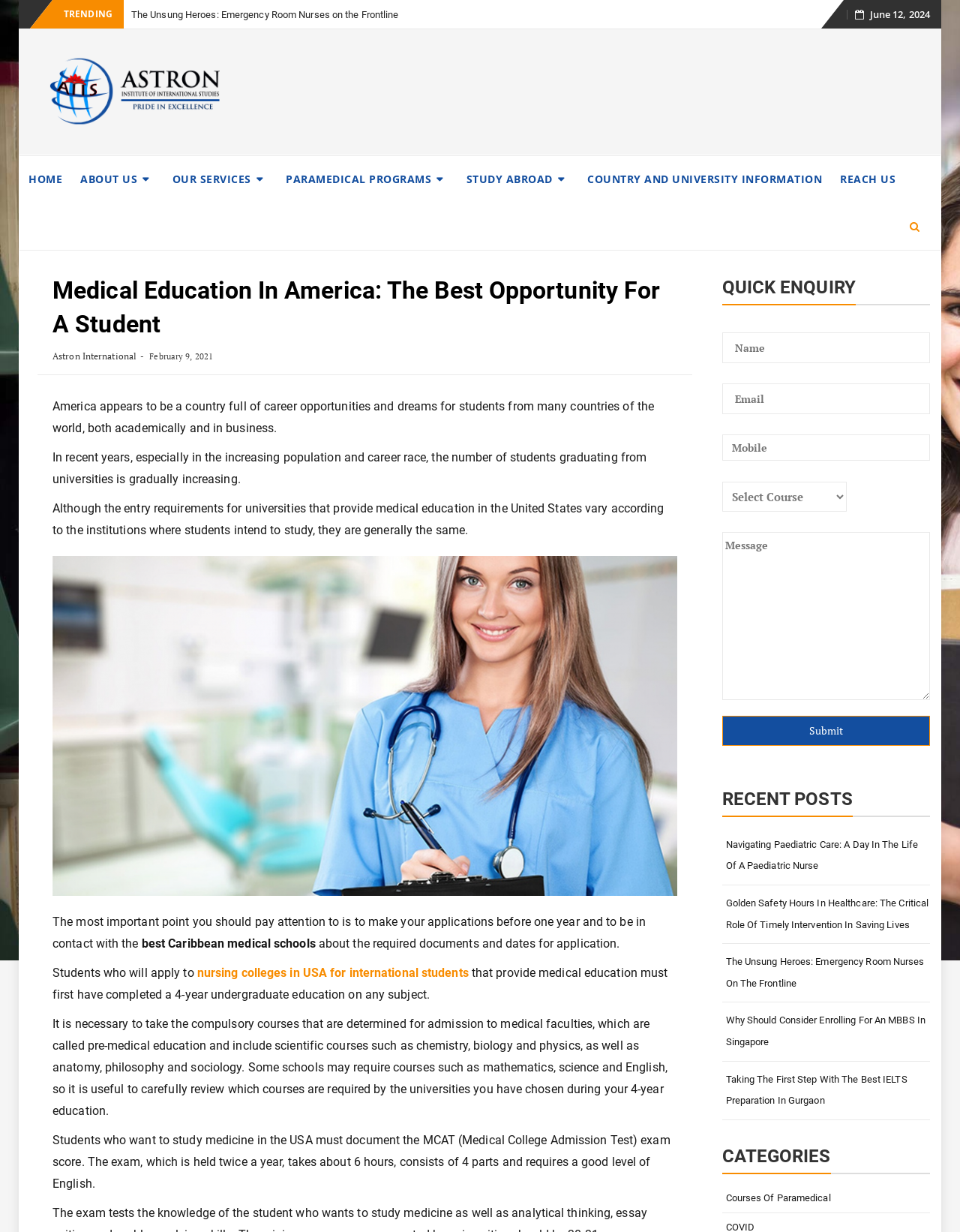Explain the features and main sections of the webpage comprehensively.

This webpage is about medical education in America, specifically discussing the opportunities and requirements for students to pursue a medical career in the United States. 

At the top of the page, there is a navigation menu with links to different sections, including "HOME", "ABOUT US", "OUR SERVICES", "PARAMEDICAL PROGRAMS", "STUDY ABROAD", "COUNTRY AND UNIVERSITY INFORMATION", and "REACH US". 

Below the navigation menu, there is a heading that reads "Medical Education In America: The Best Opportunity For A Student". This is followed by a brief introduction to the topic, explaining that America offers many career opportunities for students from around the world, both academically and in business.

The main content of the page is divided into several sections. The first section discusses the entry requirements for universities that provide medical education in the United States, stating that although the requirements vary according to the institution, they are generally the same. This section also mentions the importance of making applications one year in advance and being in contact with the best Caribbean medical schools.

The page also features an image related to studying nursing in the United States. 

There is a section that provides information about the required documents and dates for application, as well as the compulsory courses that students must take during their 4-year undergraduate education, such as chemistry, biology, and physics.

Additionally, the page mentions the MCAT (Medical College Admission Test) exam score, which is required for students who want to study medicine in the USA.

On the right side of the page, there is a "QUICK ENQUIRY" section with several text boxes and a combobox for users to fill out and submit their inquiries. 

Below the "QUICK ENQUIRY" section, there is a "RECENT POSTS" section that lists several links to recent articles, including "Navigating Paediatric Care: A Day In The Life Of A Paediatric Nurse", "Golden Safety Hours In Healthcare: The Critical Role Of Timely Intervention In Saving Lives", and "The Unsung Heroes: Emergency Room Nurses On The Frontline".

Finally, at the bottom of the page, there is a "CATEGORIES" section with a link to "Courses Of Paramedical".